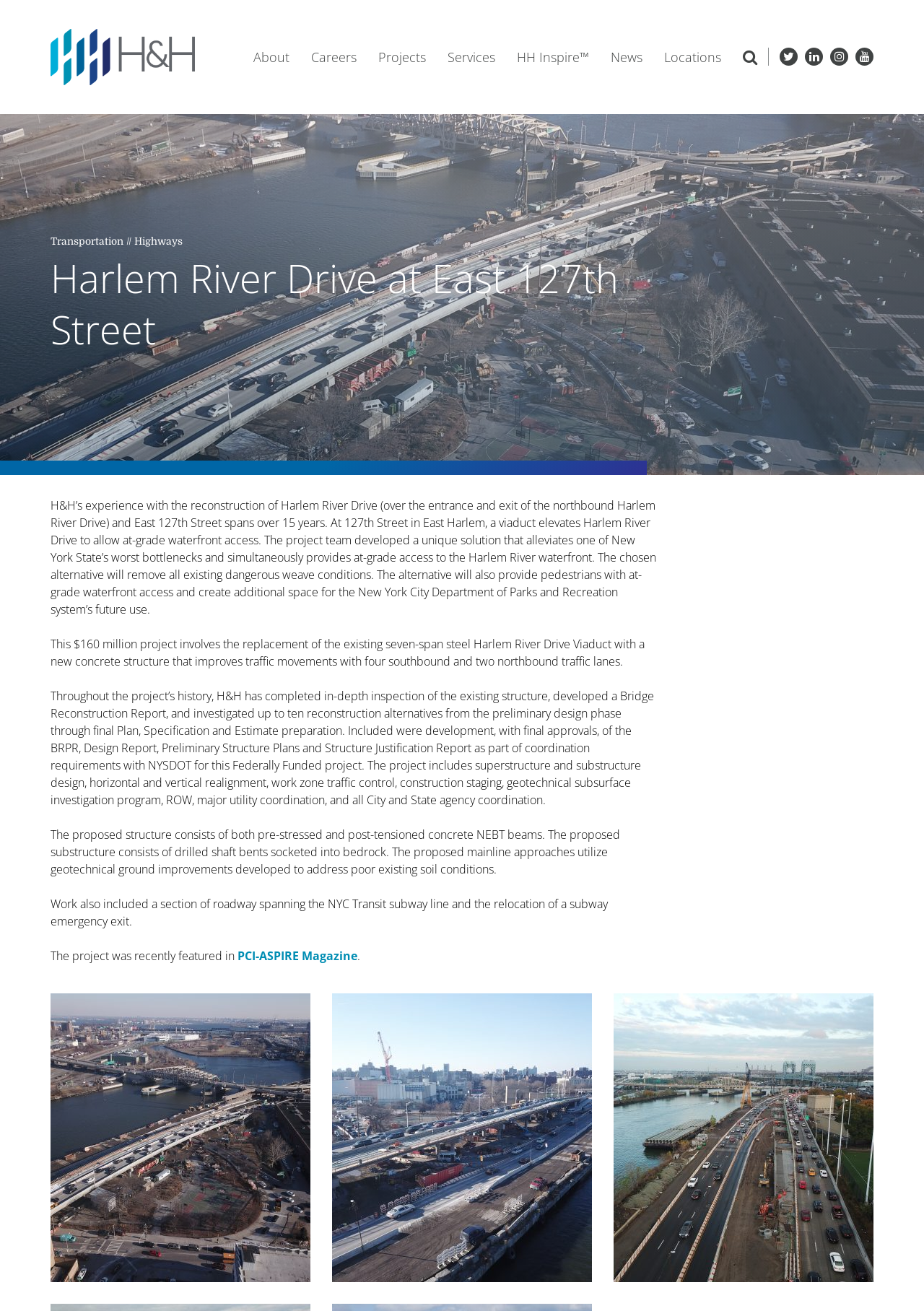Please specify the coordinates of the bounding box for the element that should be clicked to carry out this instruction: "Click on the 'About' link". The coordinates must be four float numbers between 0 and 1, formatted as [left, top, right, bottom].

[0.274, 0.035, 0.313, 0.052]